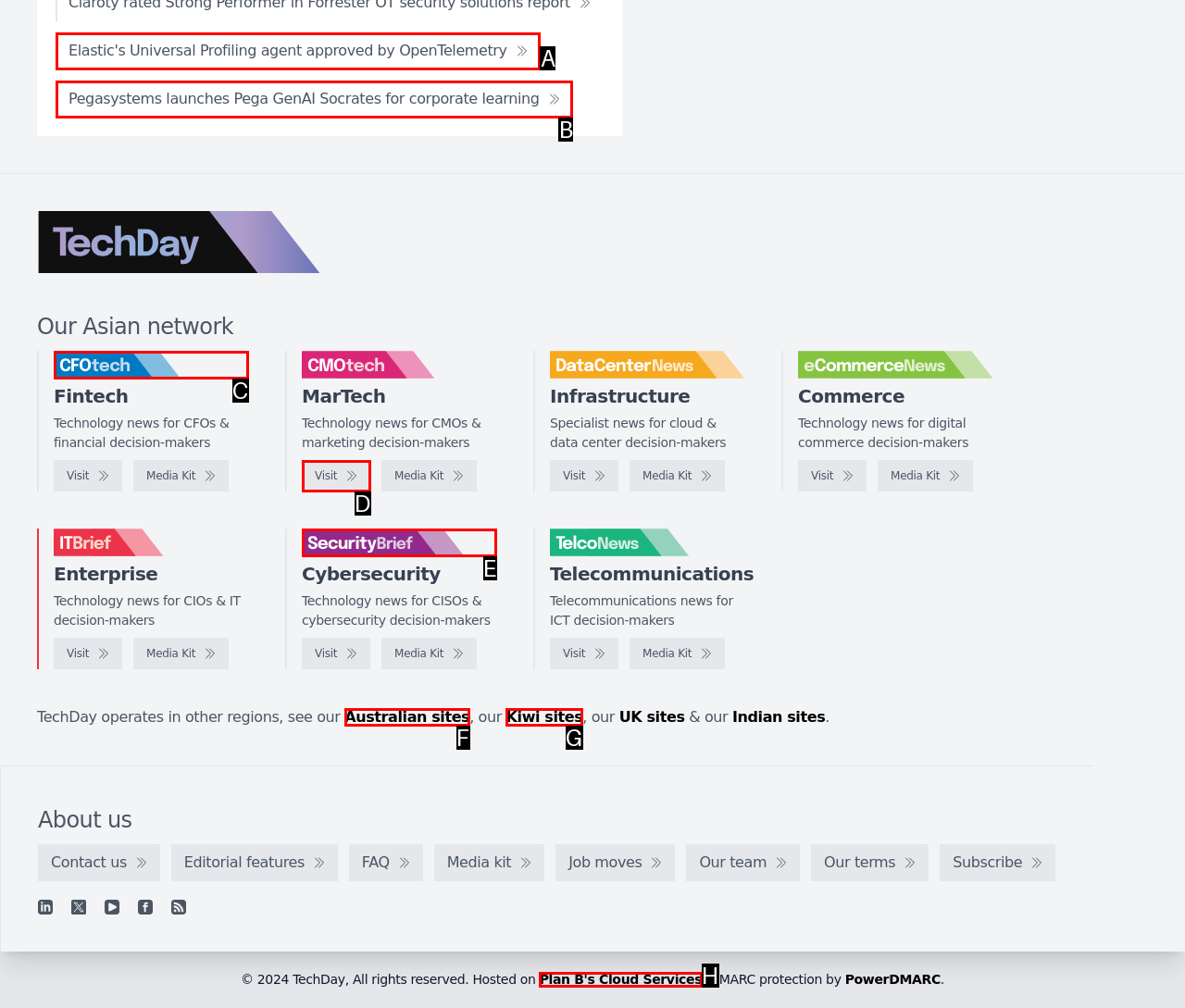Select the letter that corresponds to the description: Plan B's Cloud Services. Provide your answer using the option's letter.

H